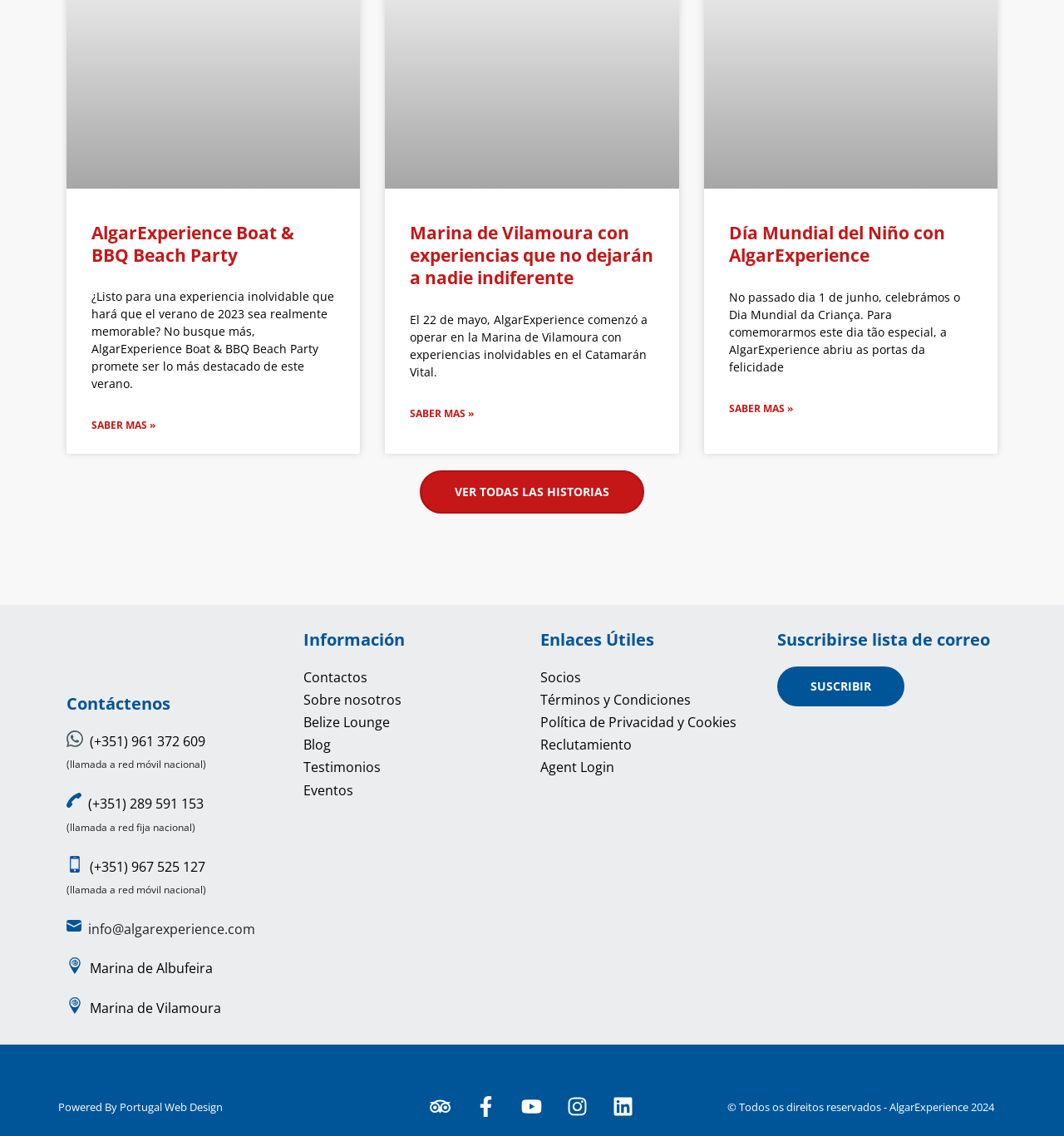Show the bounding box coordinates of the element that should be clicked to complete the task: "Learn more about Marina de Vilamoura".

[0.385, 0.354, 0.446, 0.374]